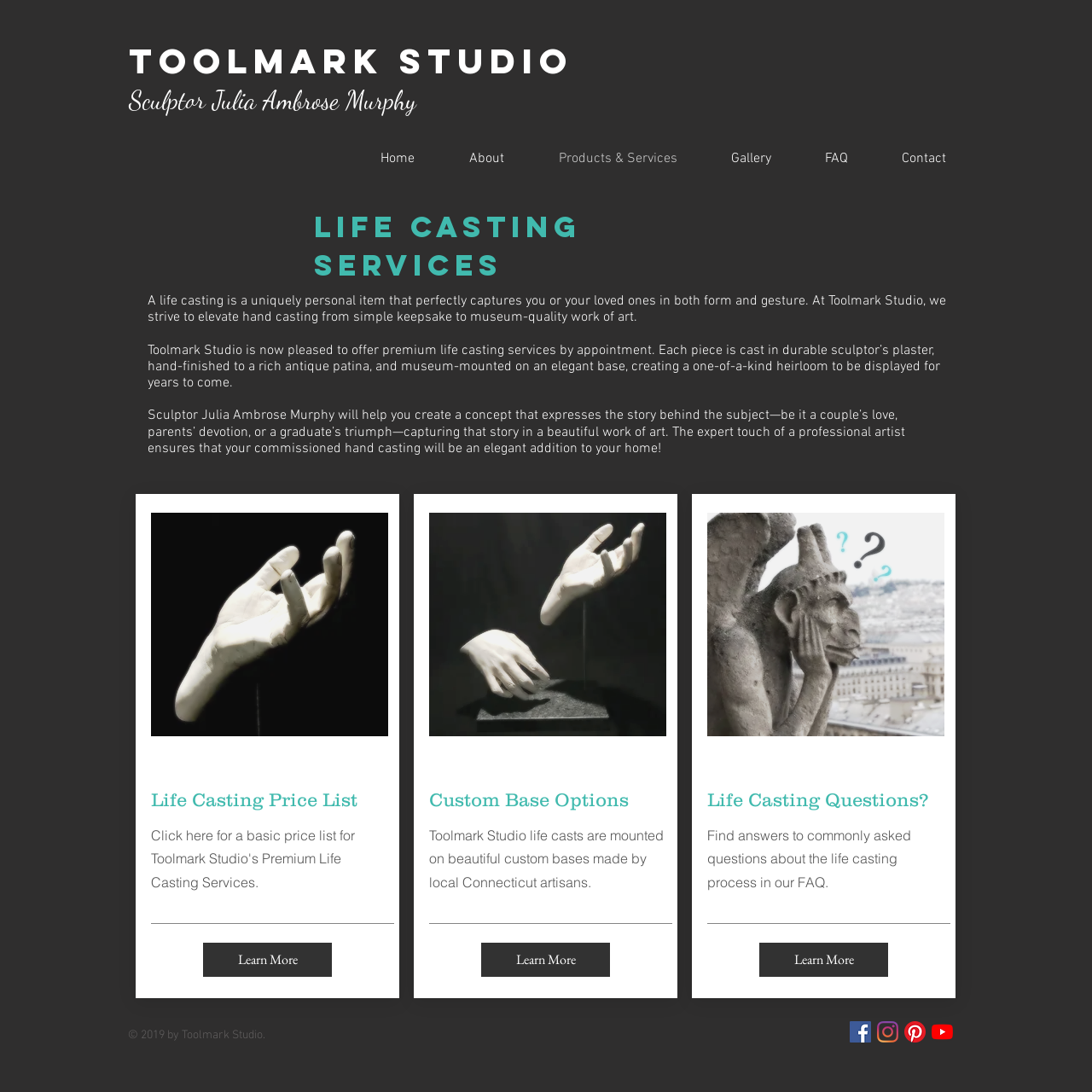Using the image as a reference, answer the following question in as much detail as possible:
What is a life casting?

According to the StaticText 'A life casting is a uniquely personal item that perfectly captures you or your loved ones in both form and gesture.', a life casting is a uniquely personal item that captures the form and gesture of a person or loved ones.